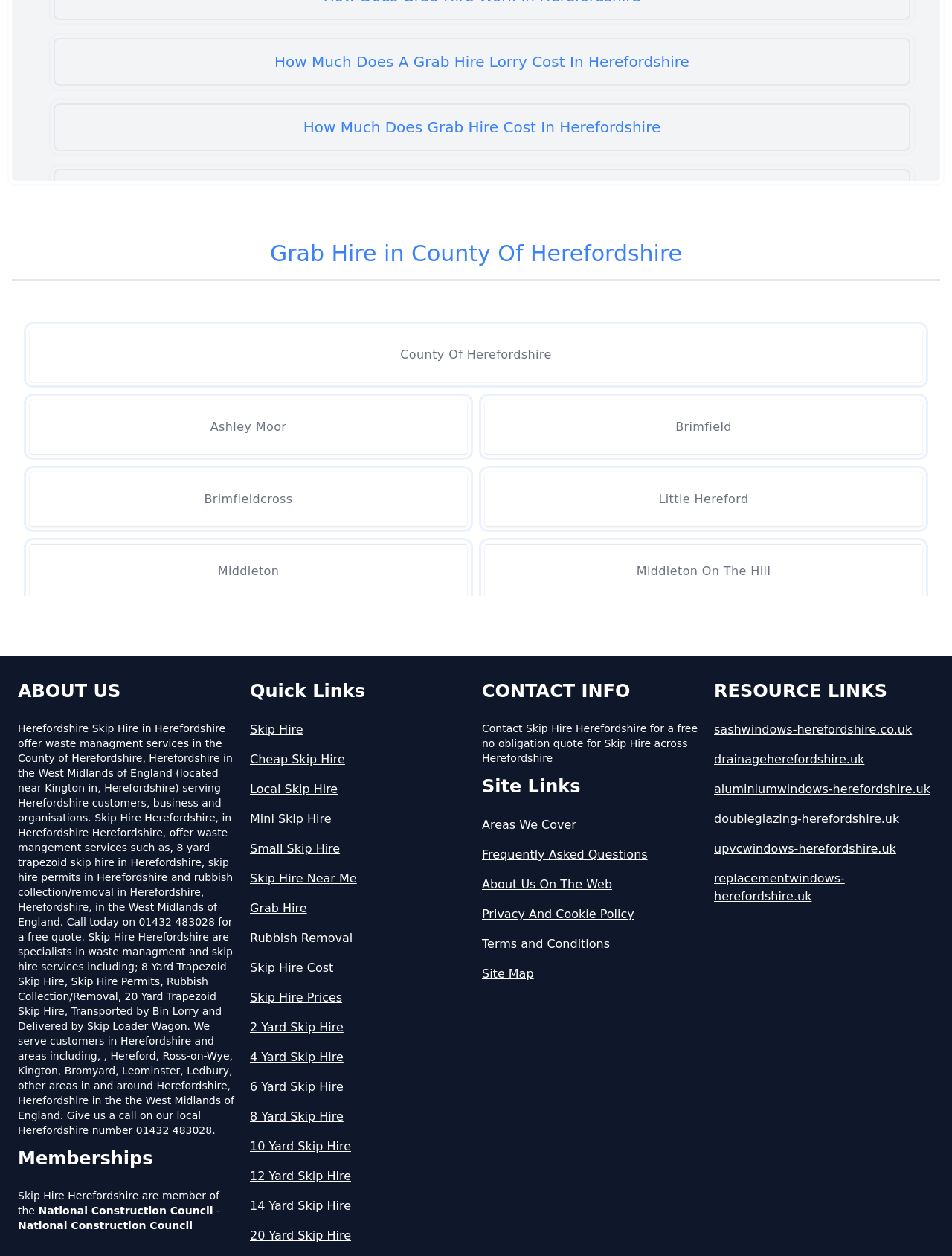What is the phone number to call for a free quote? Observe the screenshot and provide a one-word or short phrase answer.

01432 483028